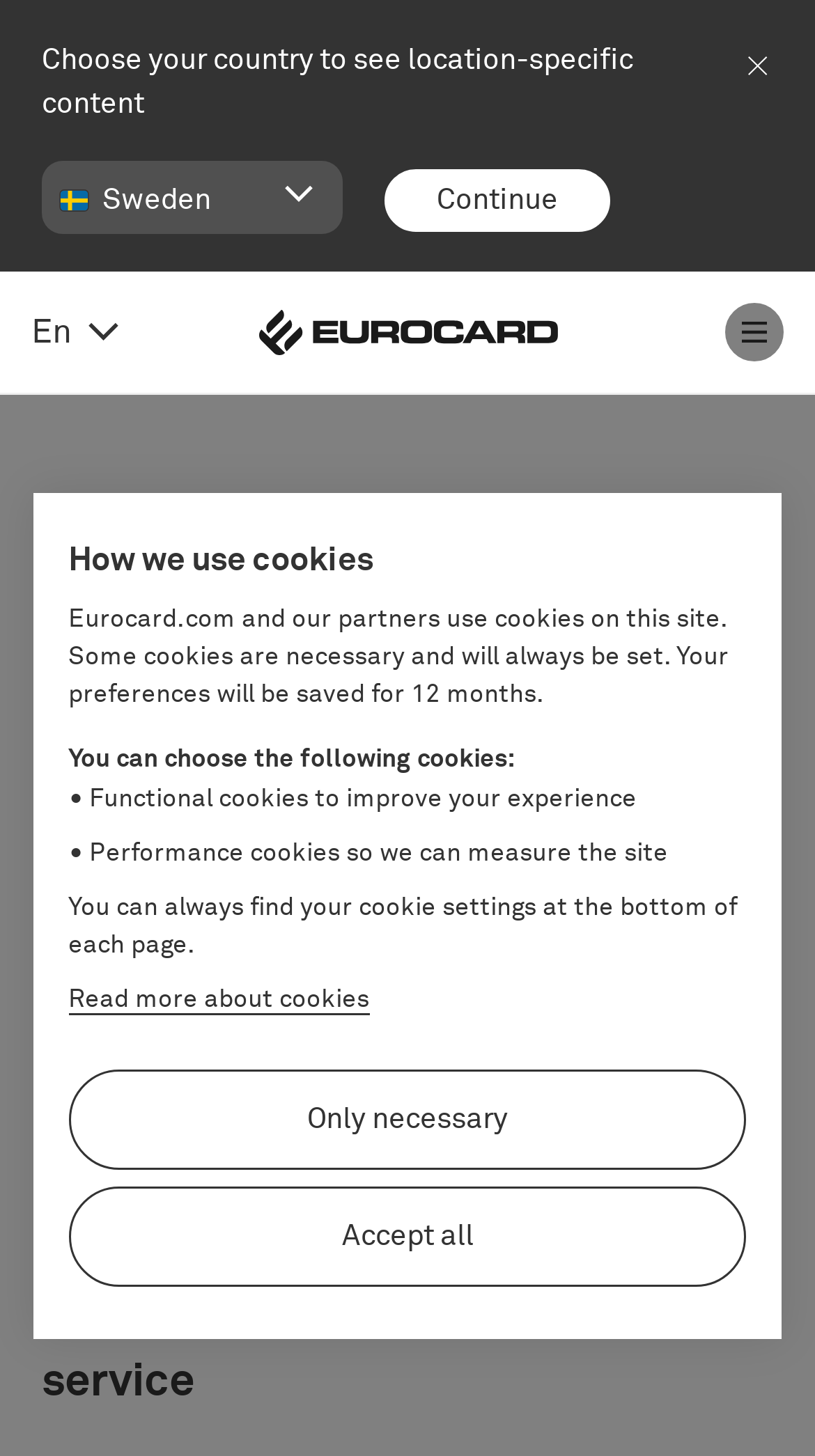Locate the bounding box of the UI element described in the following text: "aria-label="Open menu navigation"".

[0.89, 0.208, 0.962, 0.248]